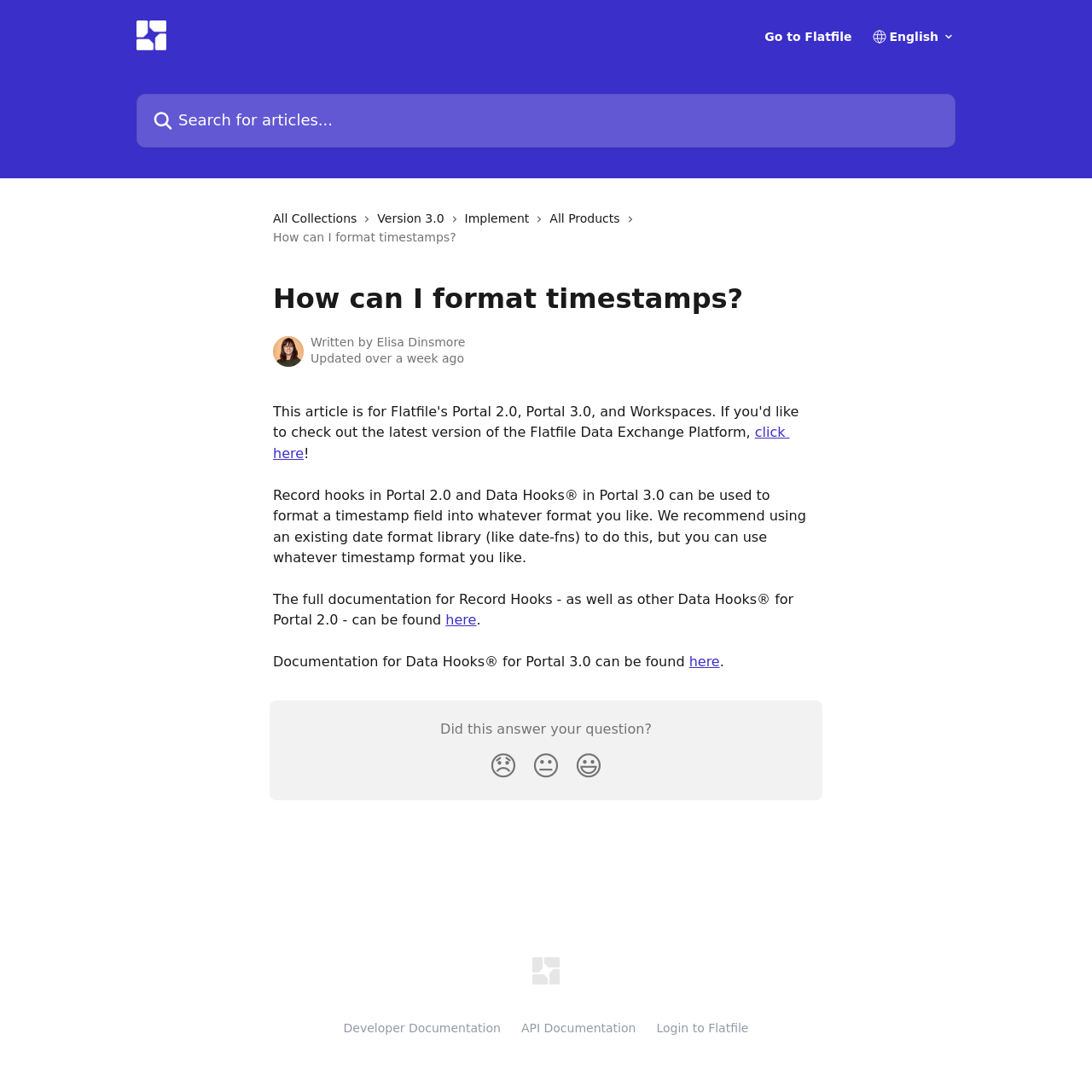Give an extensive and precise description of the webpage.

This webpage is the Flatfile Help Center, specifically a page about formatting timestamps. At the top, there is a header section with a logo of Flatfile Help Center on the left, a search bar, and a combobox on the right. Below the header, there are five links: "All Collections", "Version 3.0", "Implement", and "All Products", each with a small icon next to it.

The main content of the page is an article with a title "How can I format timestamps?" written by Elisa Dinsmore, who is shown with an avatar. The article explains how to format timestamp fields using Record Hooks in Portal 2.0 and Data Hooks in Portal 3.0. It provides links to the full documentation for Record Hooks and Data Hooks.

At the bottom of the article, there is a section asking "Did this answer your question?" with three reaction buttons: Disappointed, Neutral, and Smiley. Below this section, there is a footer with links to the Flatfile Help Center, Developer Documentation, API Documentation, and Login to Flatfile.